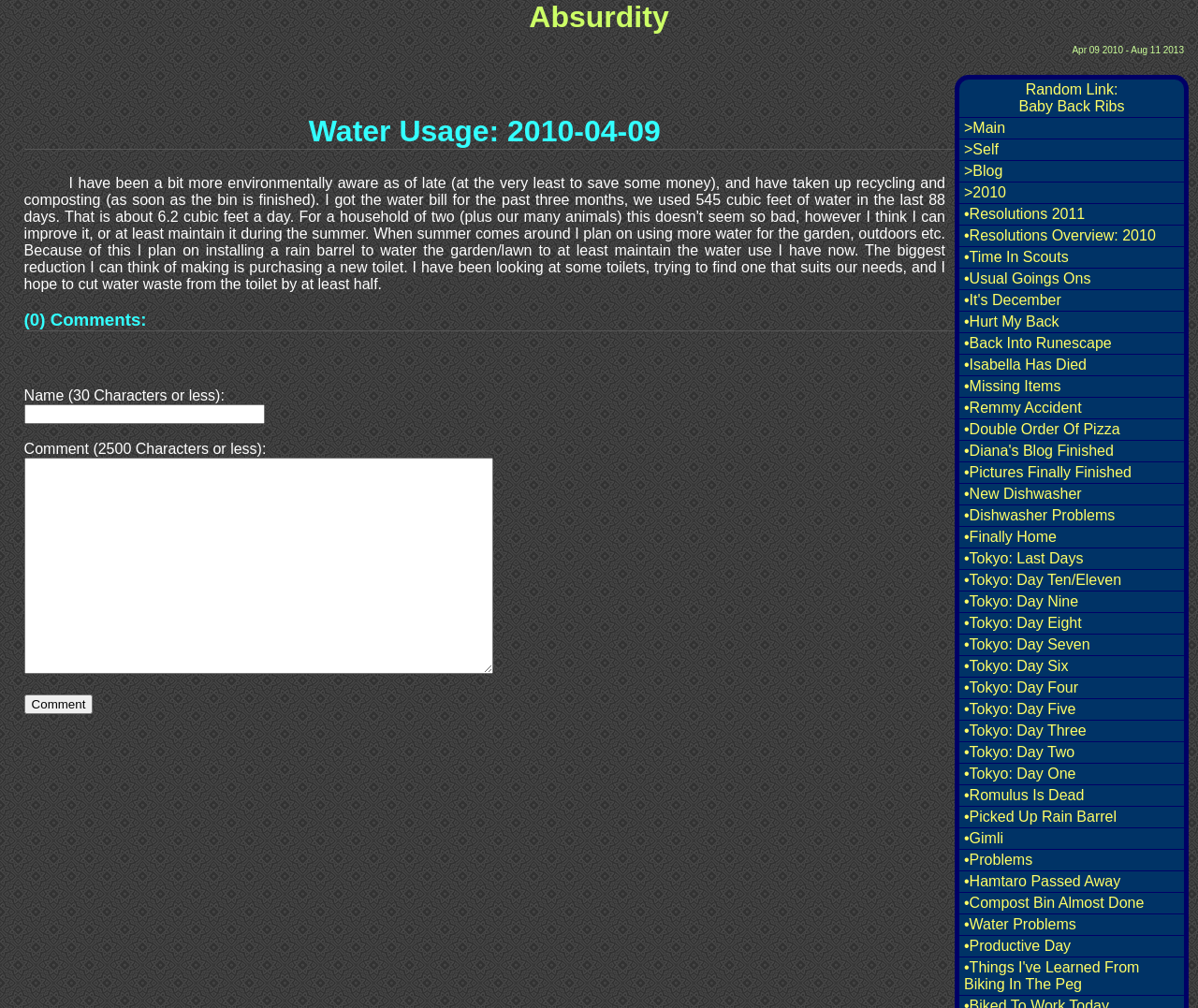Could you indicate the bounding box coordinates of the region to click in order to complete this instruction: "Click on the 'Comment' button".

[0.02, 0.689, 0.078, 0.709]